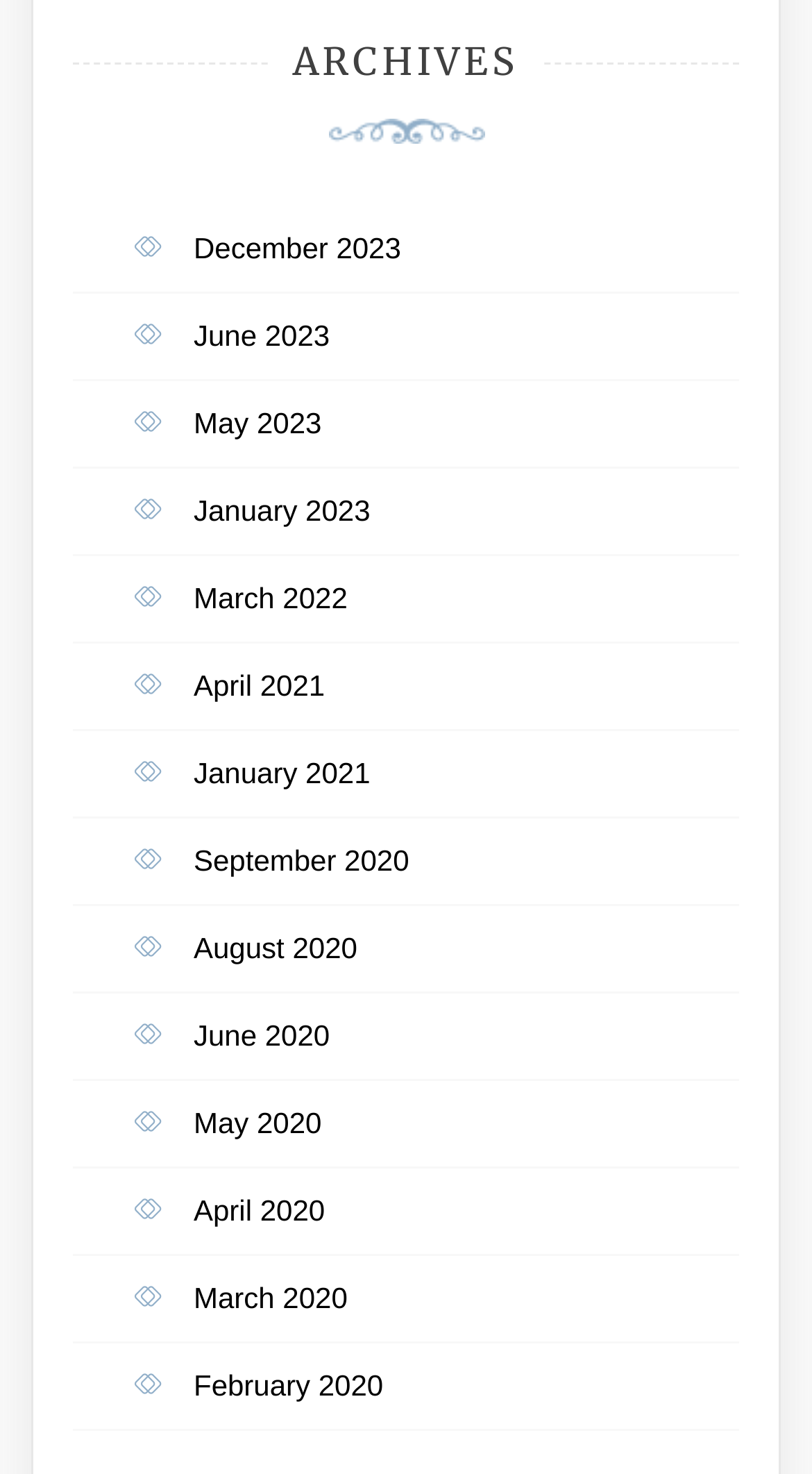What is the most recent month listed?
Answer the question with a single word or phrase, referring to the image.

December 2023